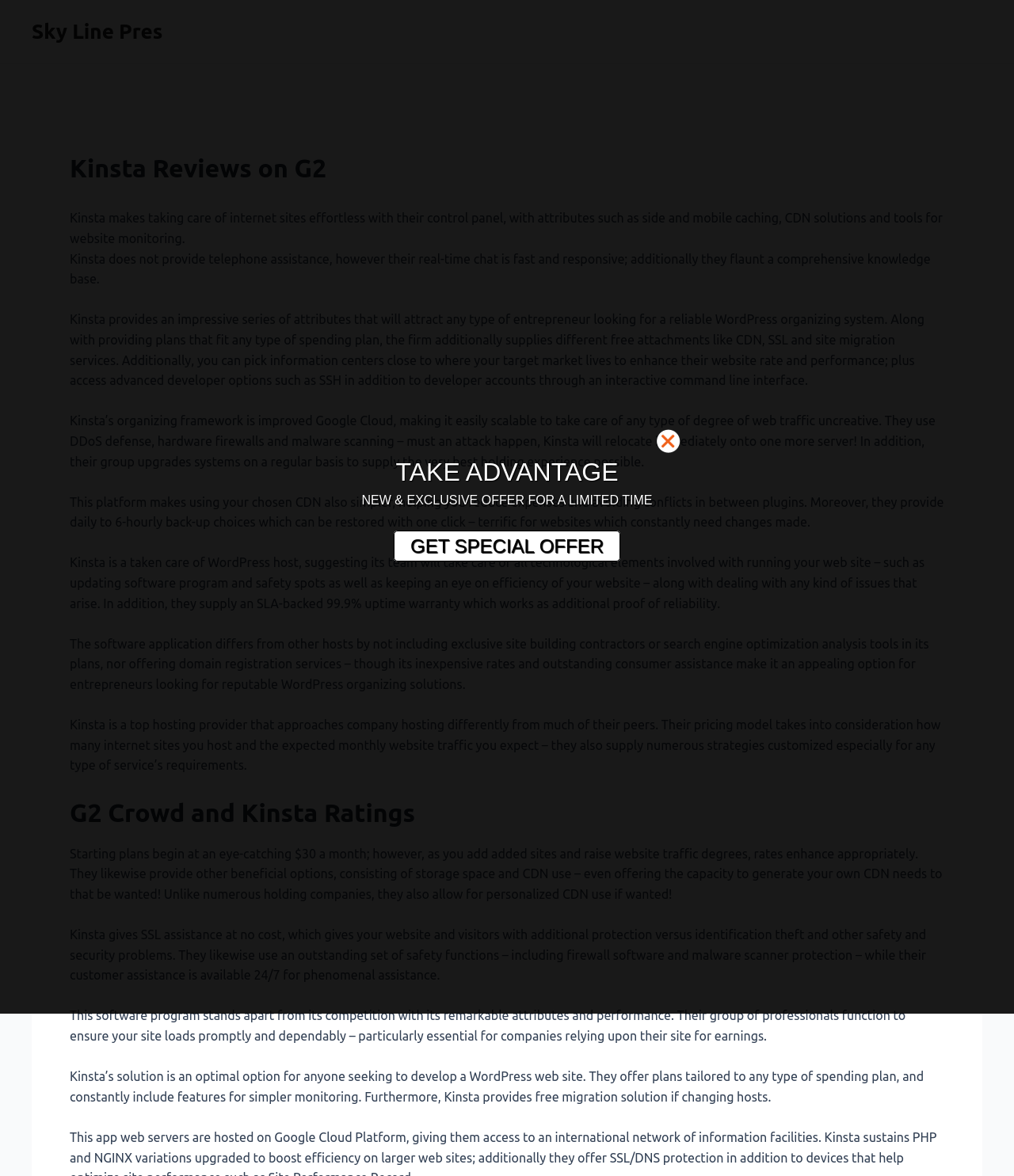Respond with a single word or short phrase to the following question: 
What is the minimum monthly cost of Kinsta's starting plan?

$30